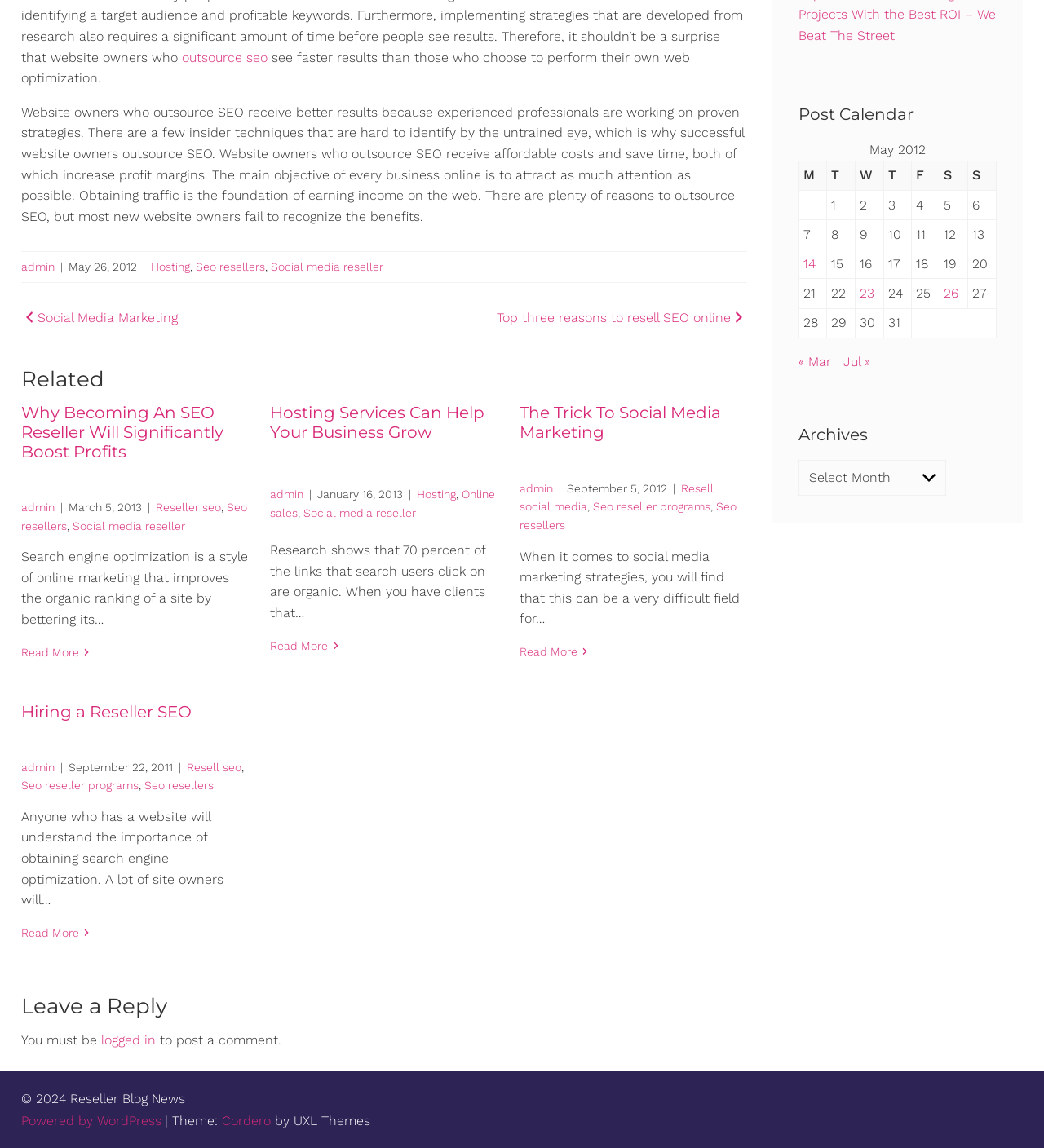Identify the bounding box of the UI element that matches this description: "Hiring a Reseller SEO".

[0.02, 0.612, 0.183, 0.629]